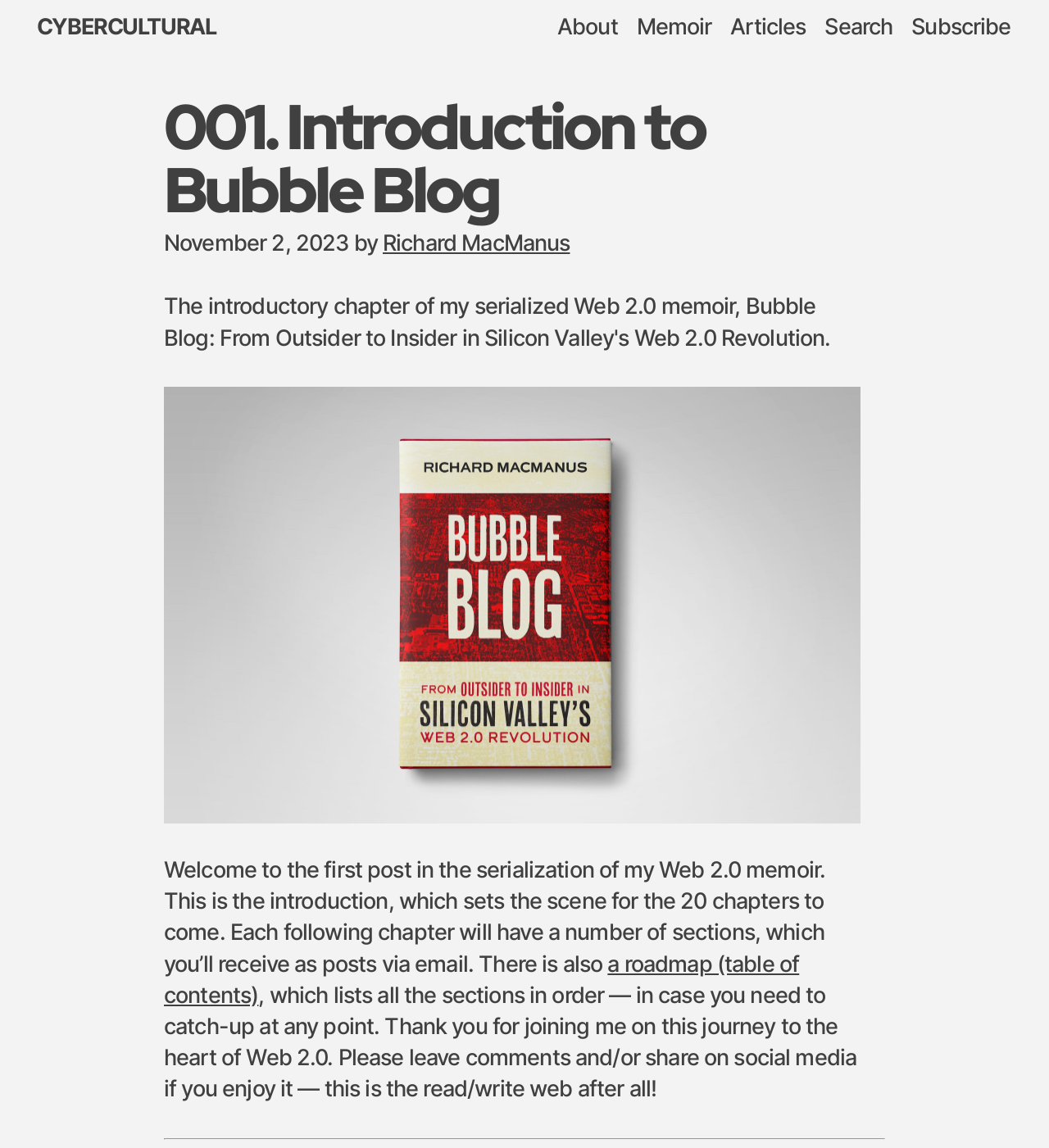Find the bounding box coordinates of the area to click in order to follow the instruction: "Visit CYBERCULTURAL".

[0.035, 0.0, 0.206, 0.048]